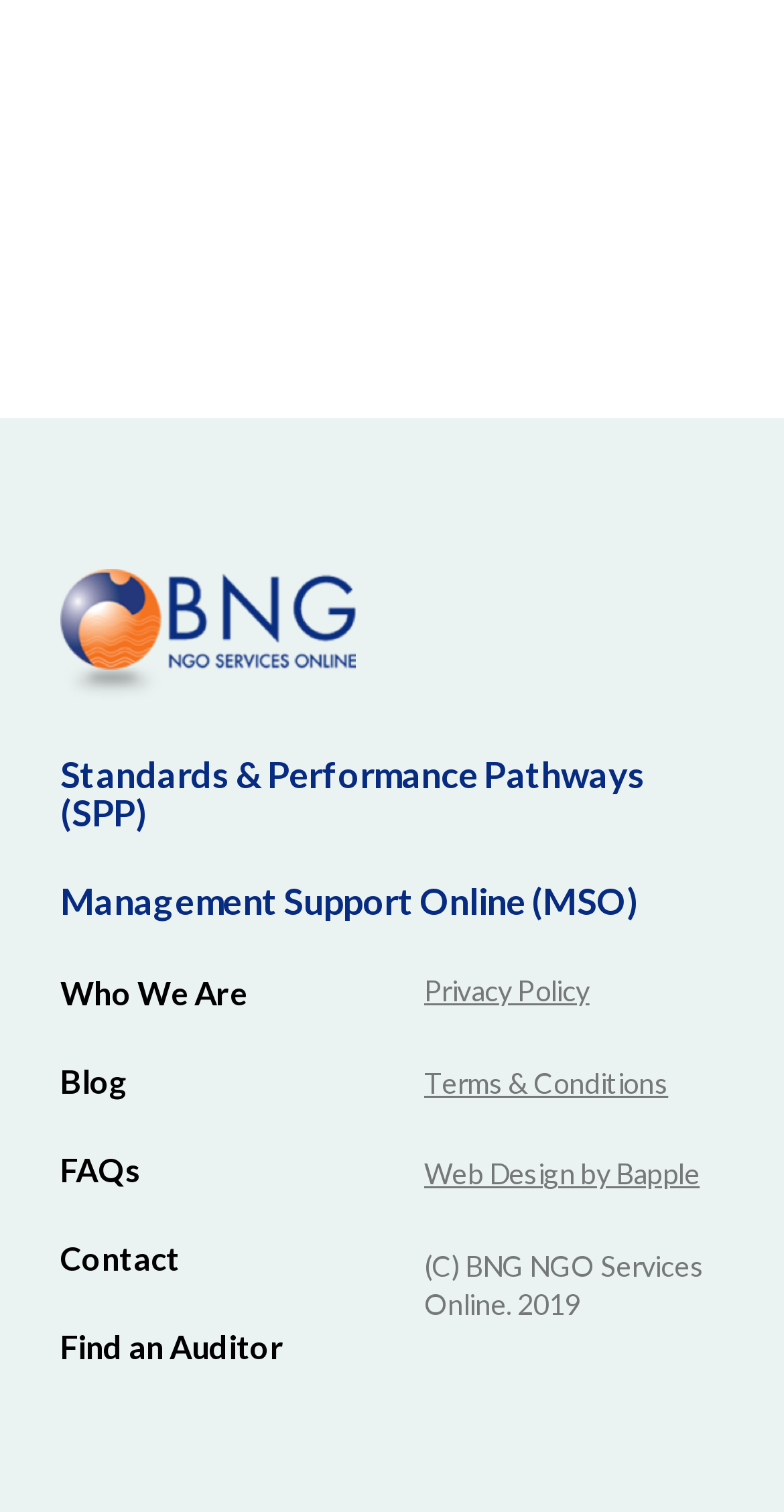Consider the image and give a detailed and elaborate answer to the question: 
How many links have 'Policy' in their text?

I searched for links with 'Policy' in their text and found two links: 'Privacy Policy' and 'Terms & Conditions'.